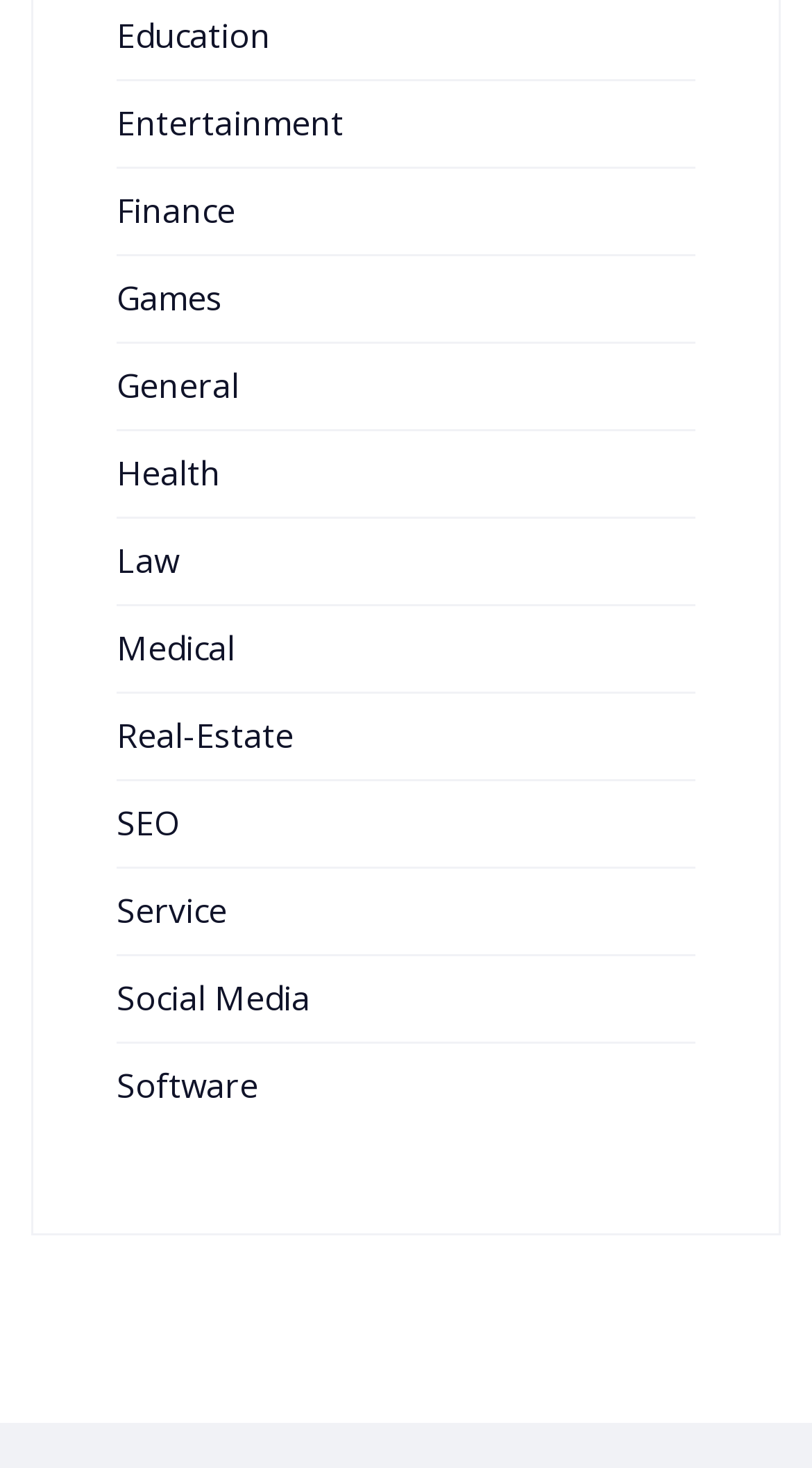What is the category located below 'Health'?
Refer to the image and give a detailed answer to the question.

By comparing the y1 and y2 coordinates of the link elements, I determined that the 'Law' category is located below the 'Health' category.